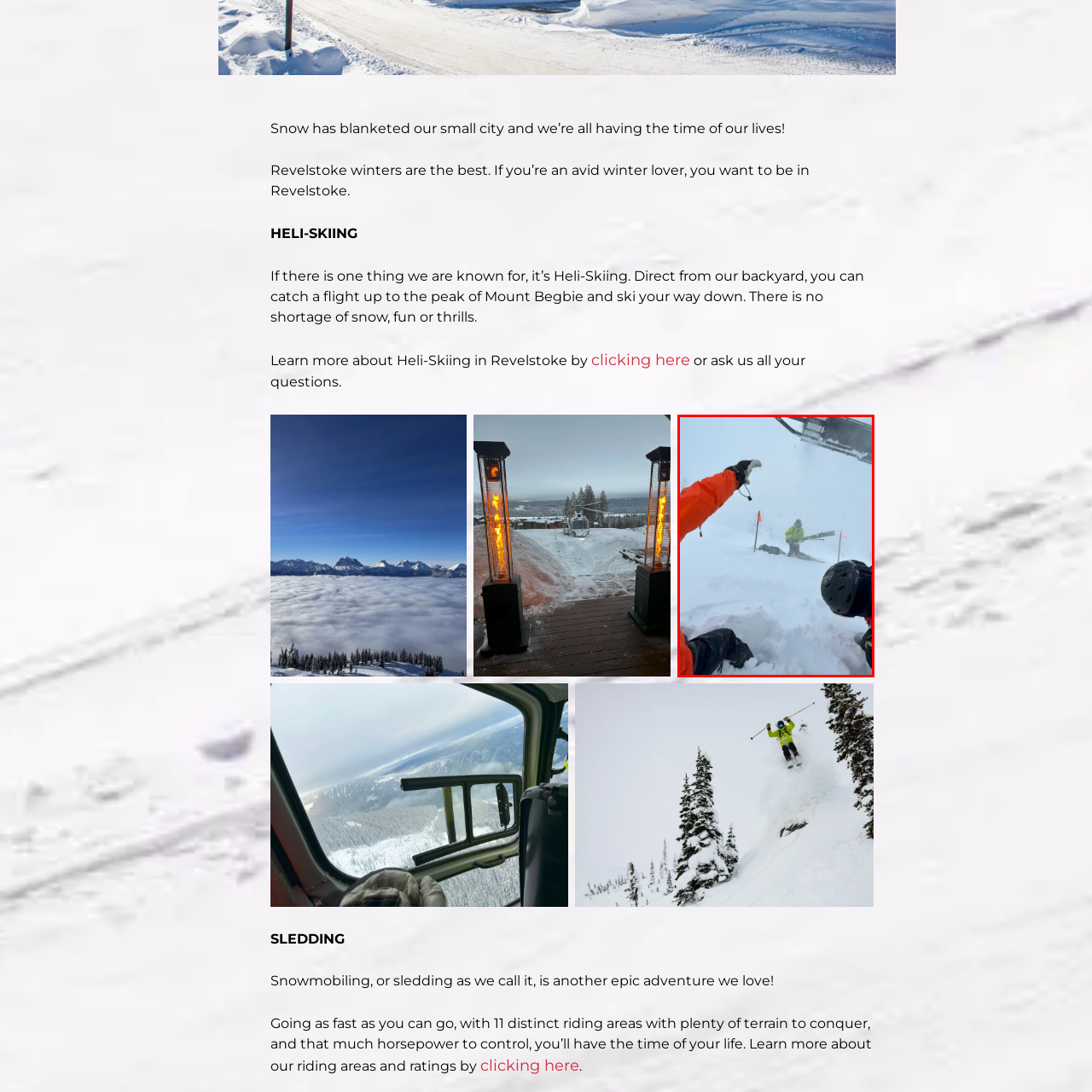Look at the image within the red outlined box, Where is this winter sports scene taking place? Provide a one-word or brief phrase answer.

Revelstoke